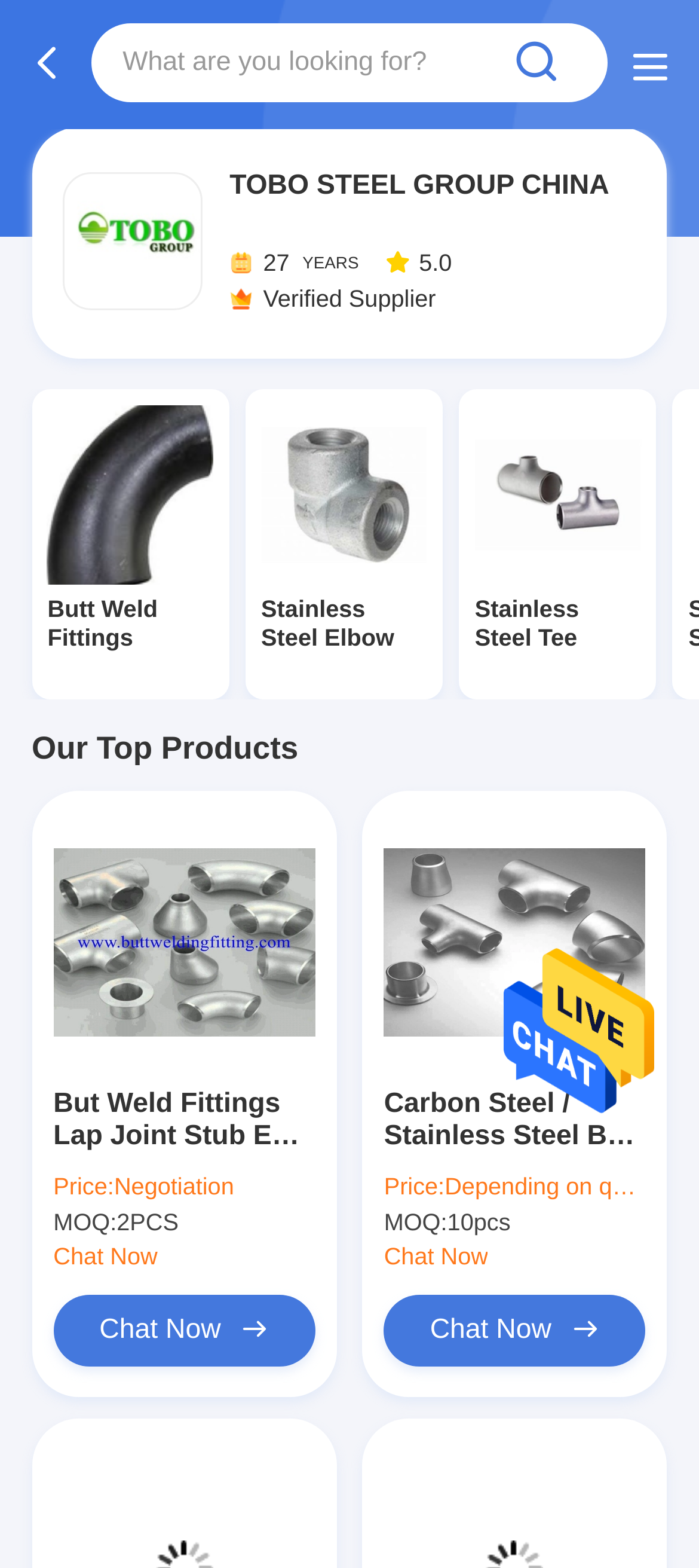Provide a brief response in the form of a single word or phrase:
What is the action to take?

Chat Now